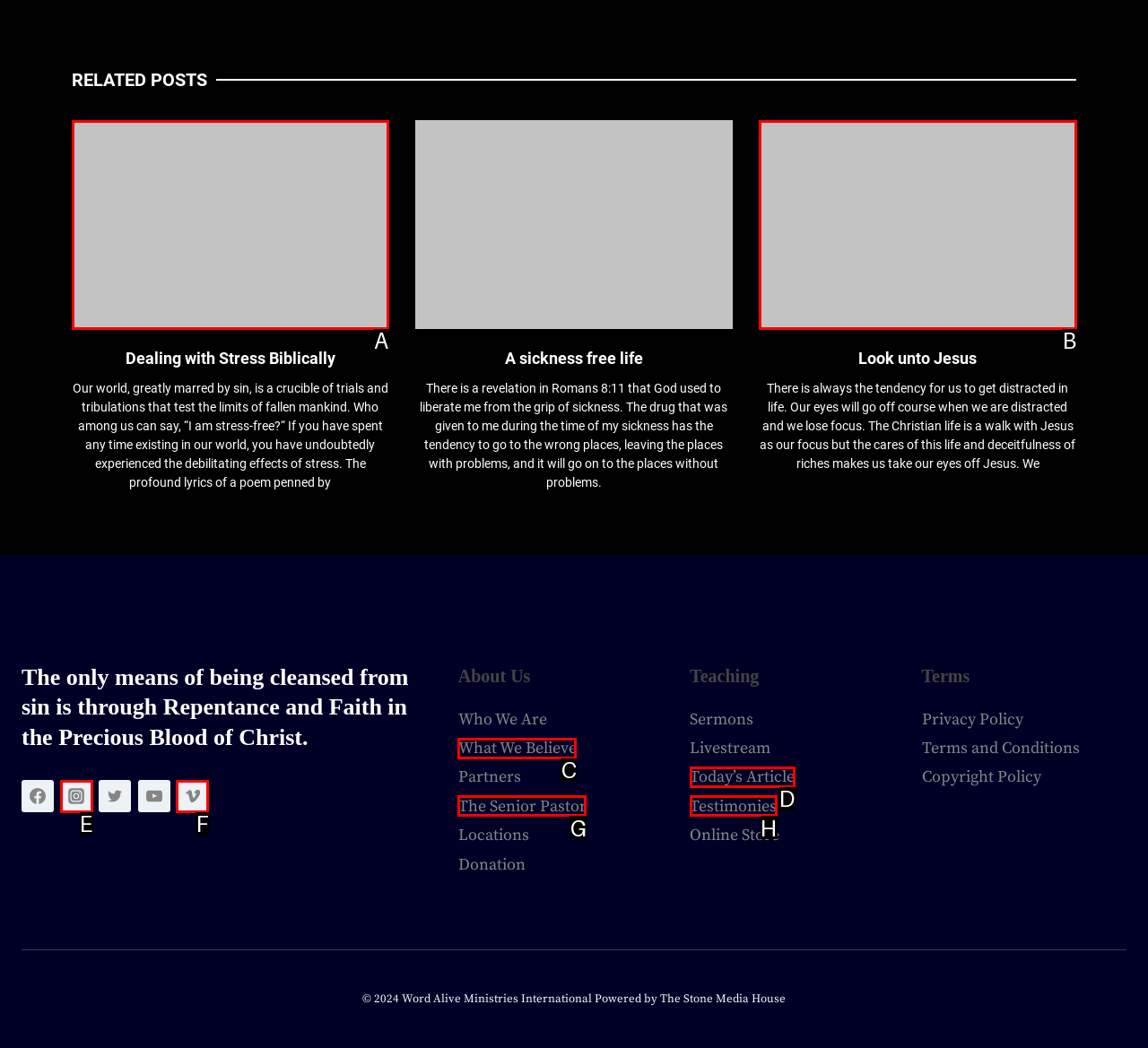Identify the UI element that best fits the description: planetshaftesburycontent@gmail.com
Respond with the letter representing the correct option.

None